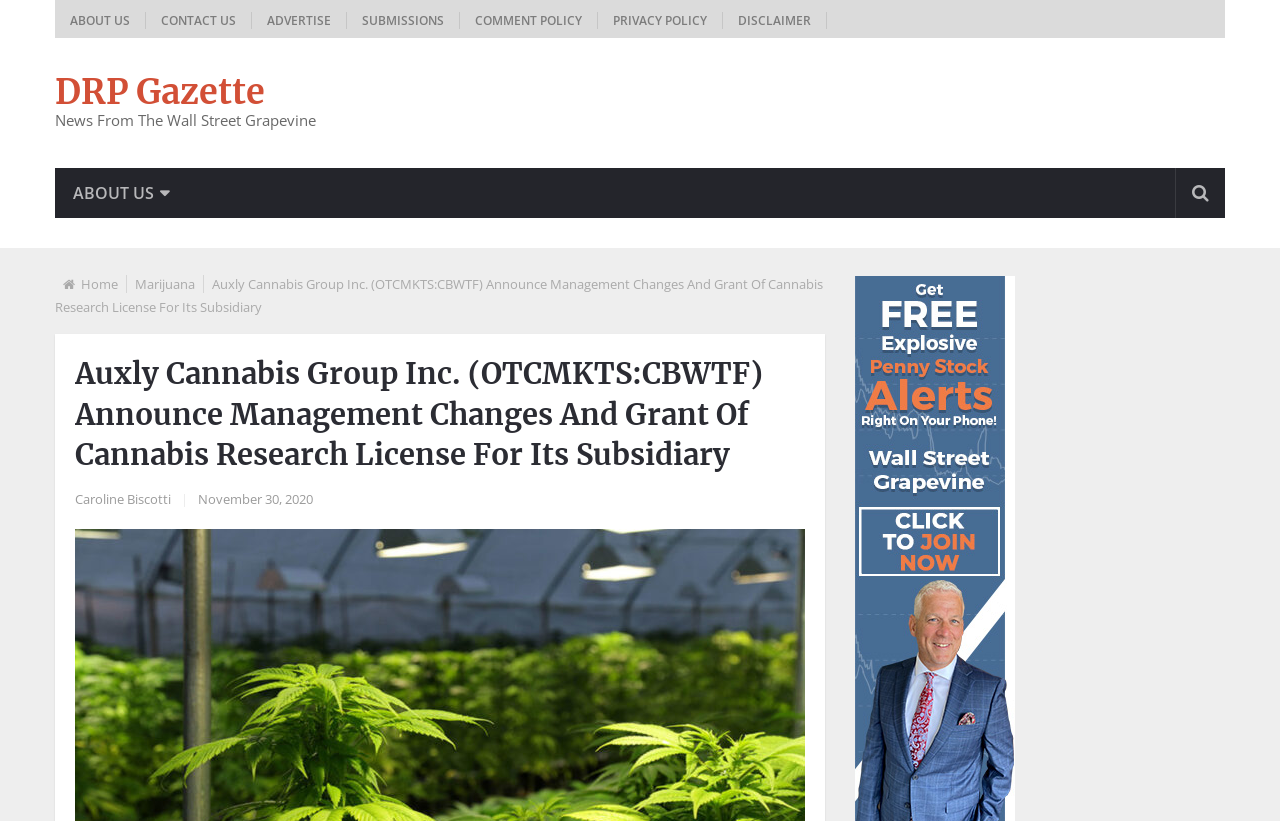Please indicate the bounding box coordinates of the element's region to be clicked to achieve the instruction: "read disclaimer". Provide the coordinates as four float numbers between 0 and 1, i.e., [left, top, right, bottom].

[0.565, 0.015, 0.646, 0.035]